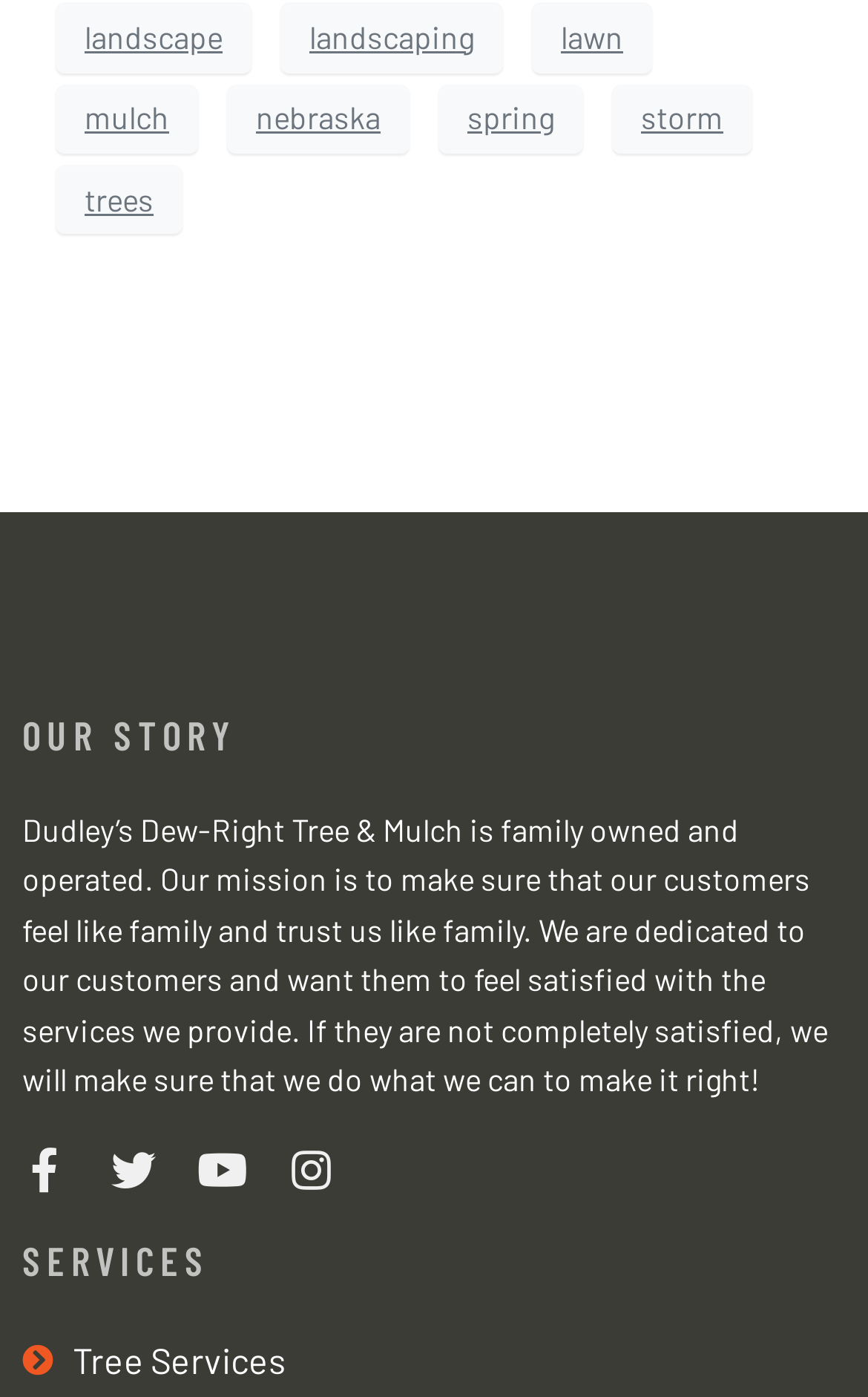Please identify the bounding box coordinates of the area that needs to be clicked to follow this instruction: "read about our story".

[0.026, 0.58, 0.954, 0.786]